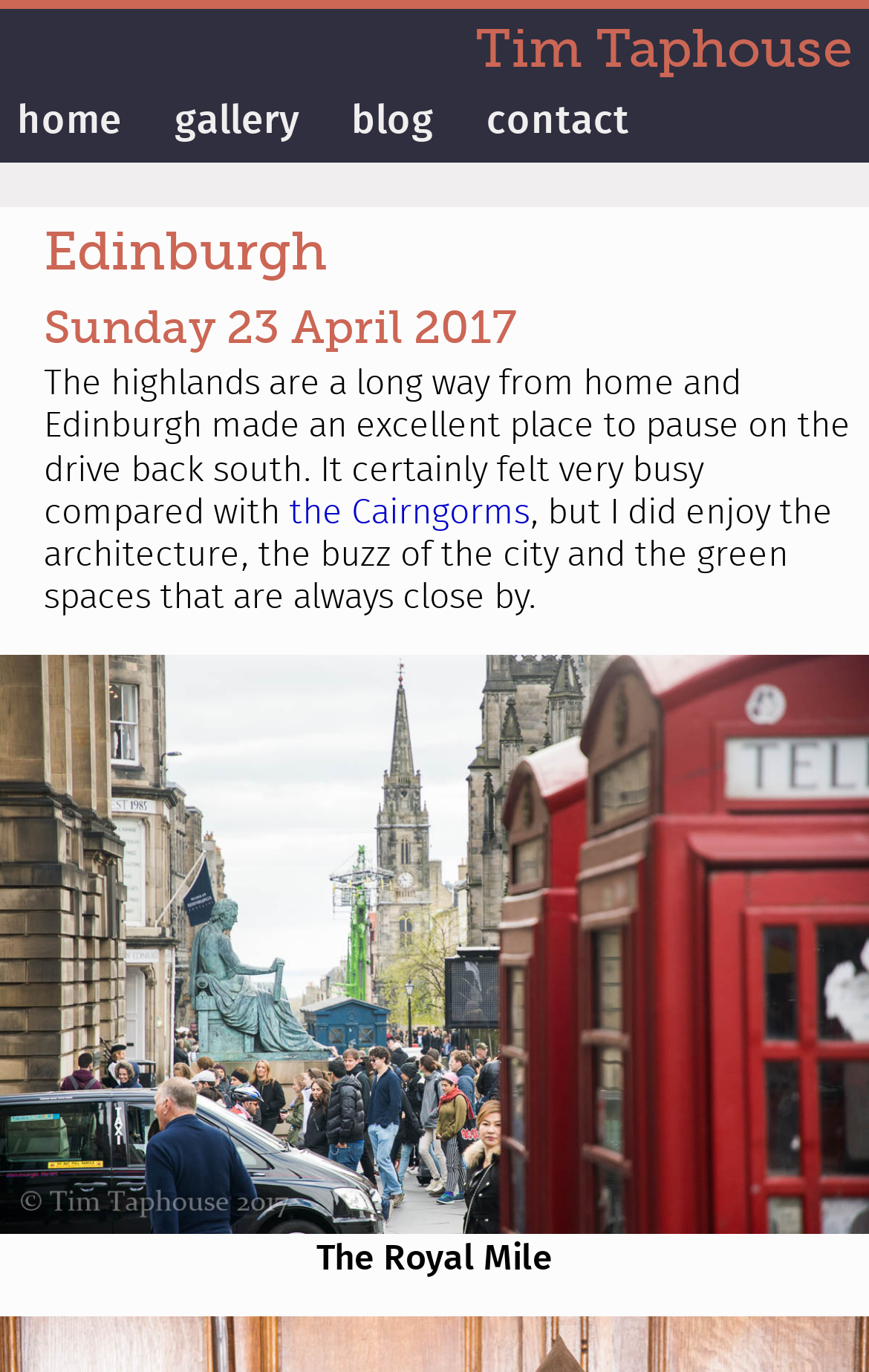Please look at the image and answer the question with a detailed explanation: What is the date mentioned in the text?

The date can be found in the heading element, which reads 'Sunday 23 April 2017'.